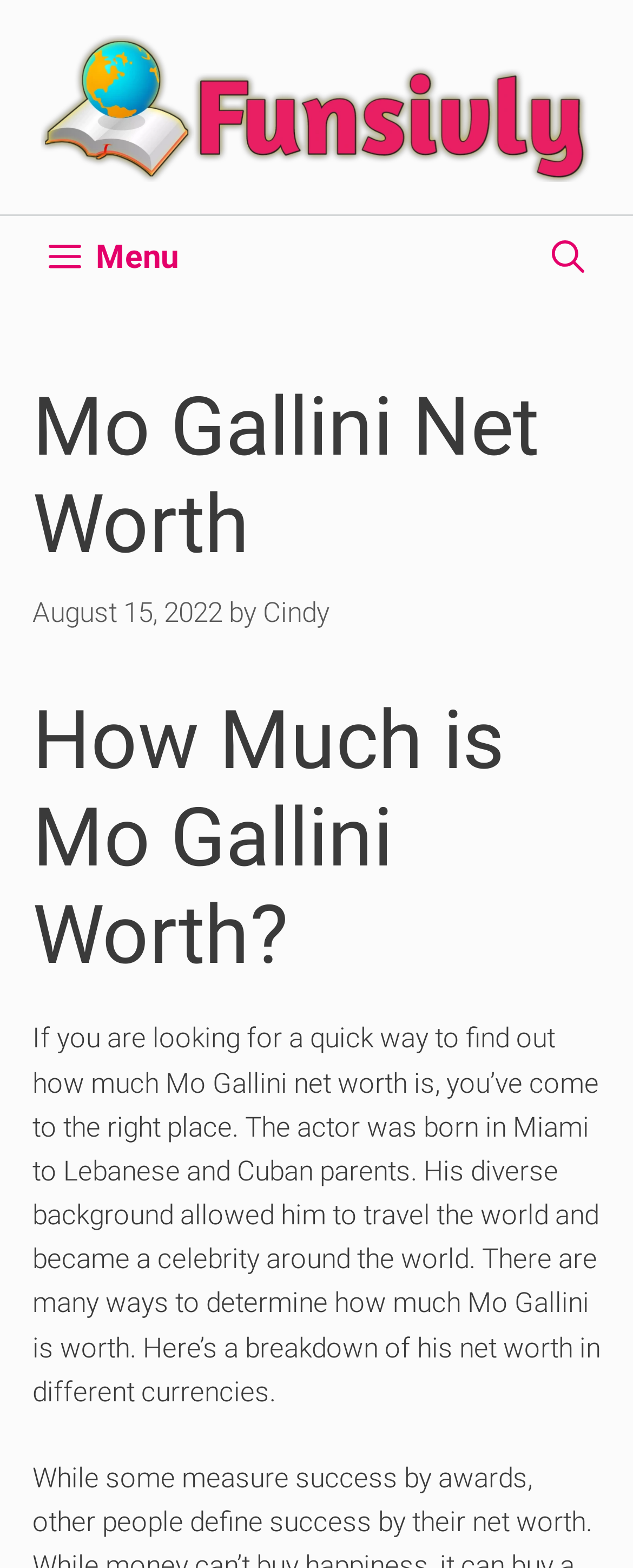Determine the bounding box coordinates of the UI element described below. Use the format (top-left x, top-left y, bottom-right x, bottom-right y) with floating point numbers between 0 and 1: Legality:

None